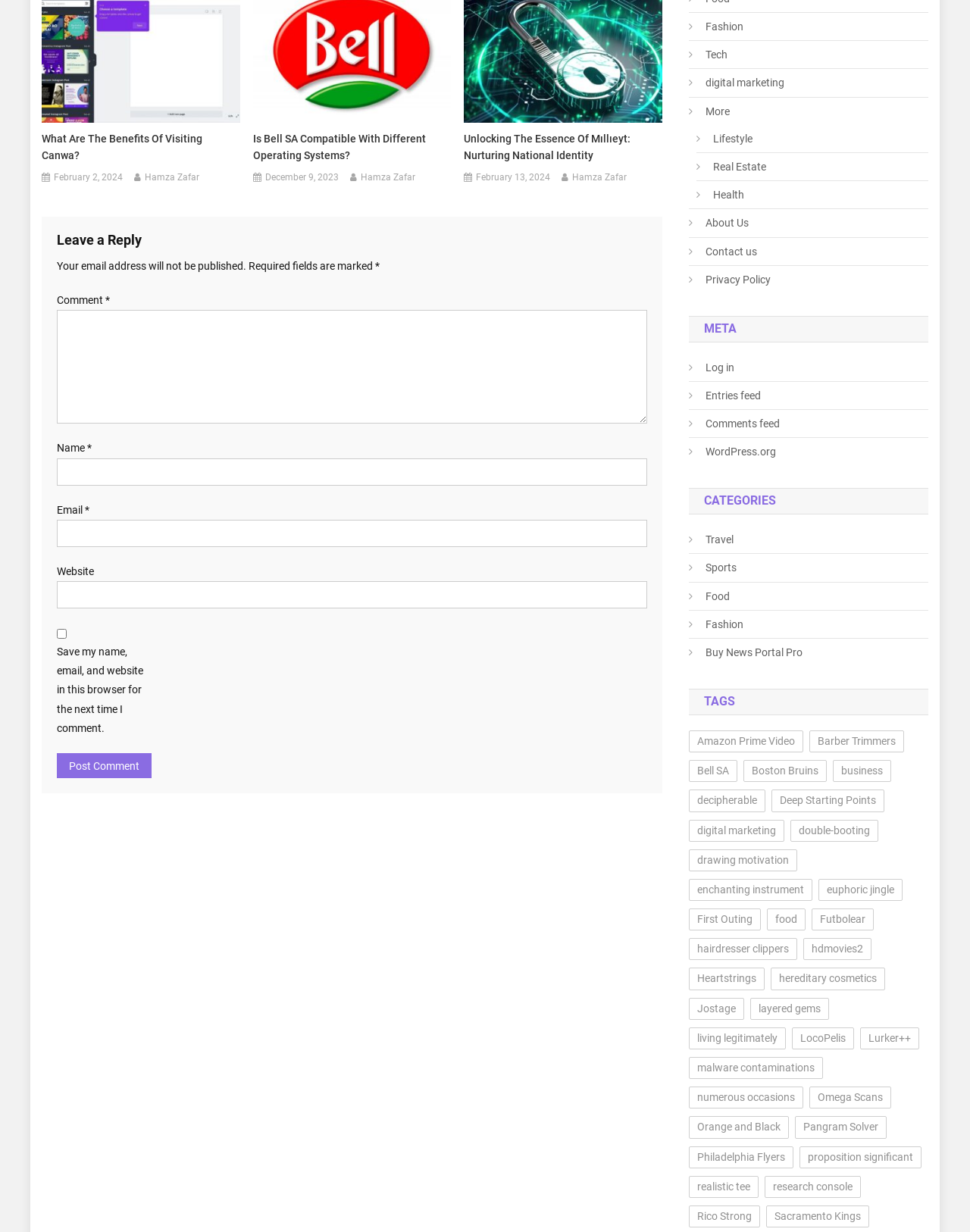Provide a brief response using a word or short phrase to this question:
What is the date of the article 'Is Bell SA Compatible With Different Operating Systems?'?

December 9, 2023